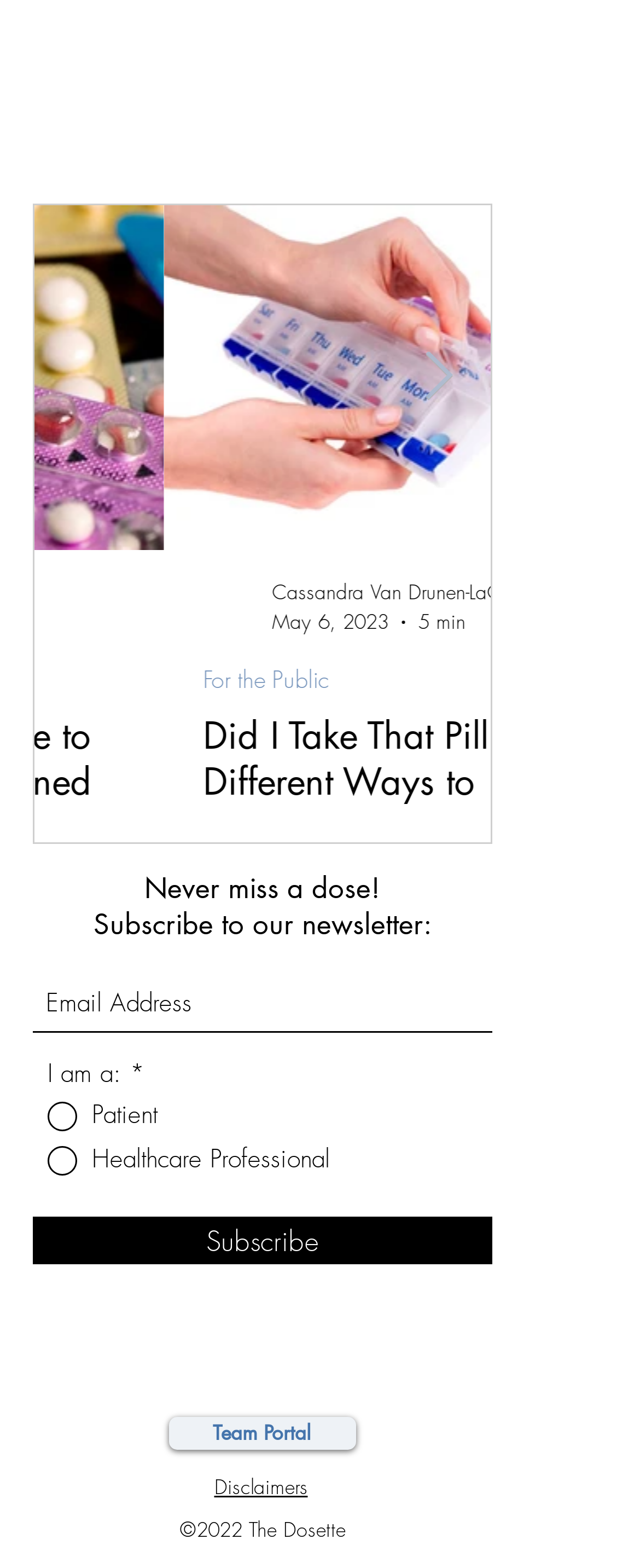Locate the bounding box coordinates of the element that needs to be clicked to carry out the instruction: "Check out the Food Safety Toolkit". The coordinates should be given as four float numbers ranging from 0 to 1, i.e., [left, top, right, bottom].

None